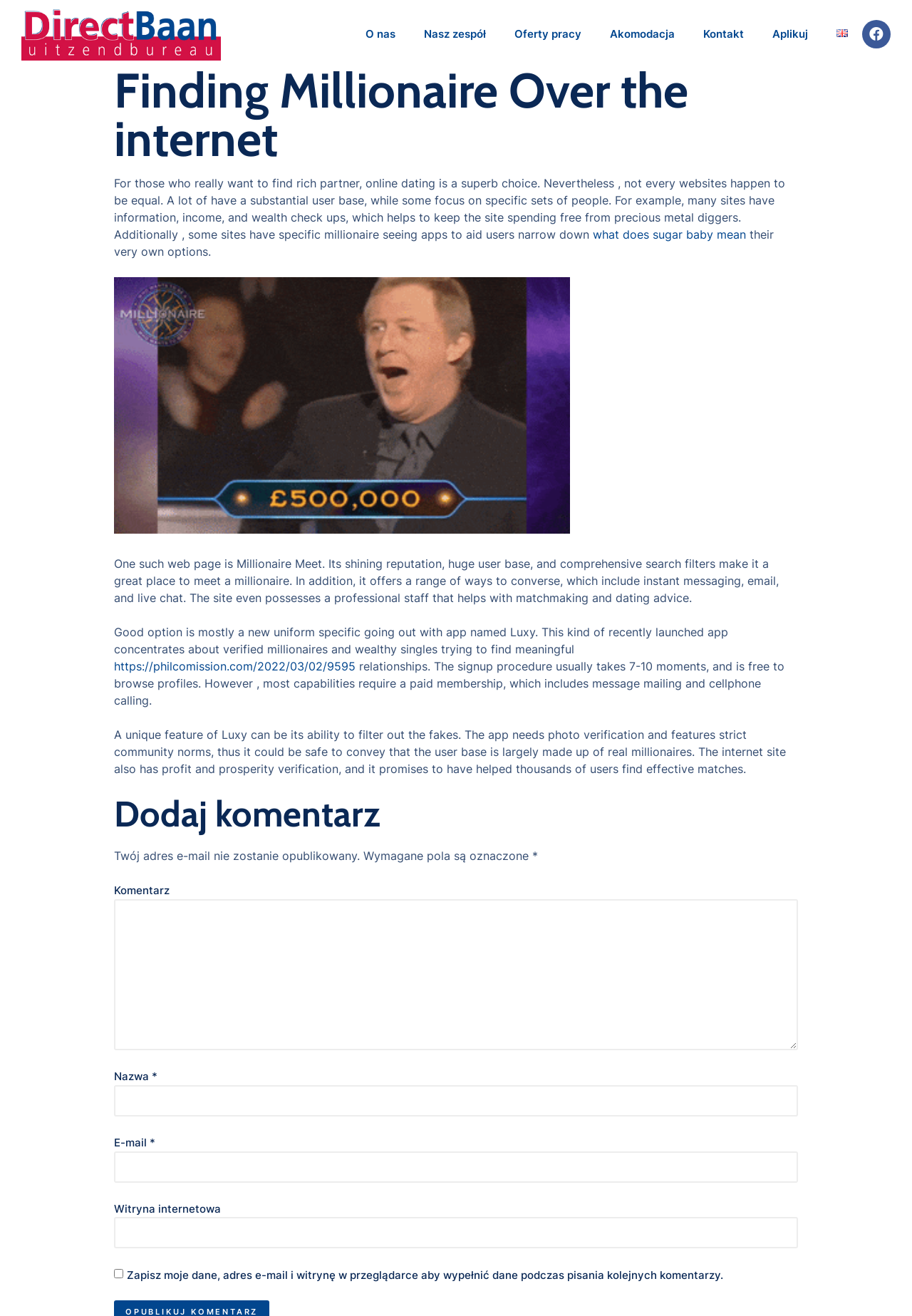Could you locate the bounding box coordinates for the section that should be clicked to accomplish this task: "Click on the 'O nas' link".

[0.401, 0.013, 0.434, 0.038]